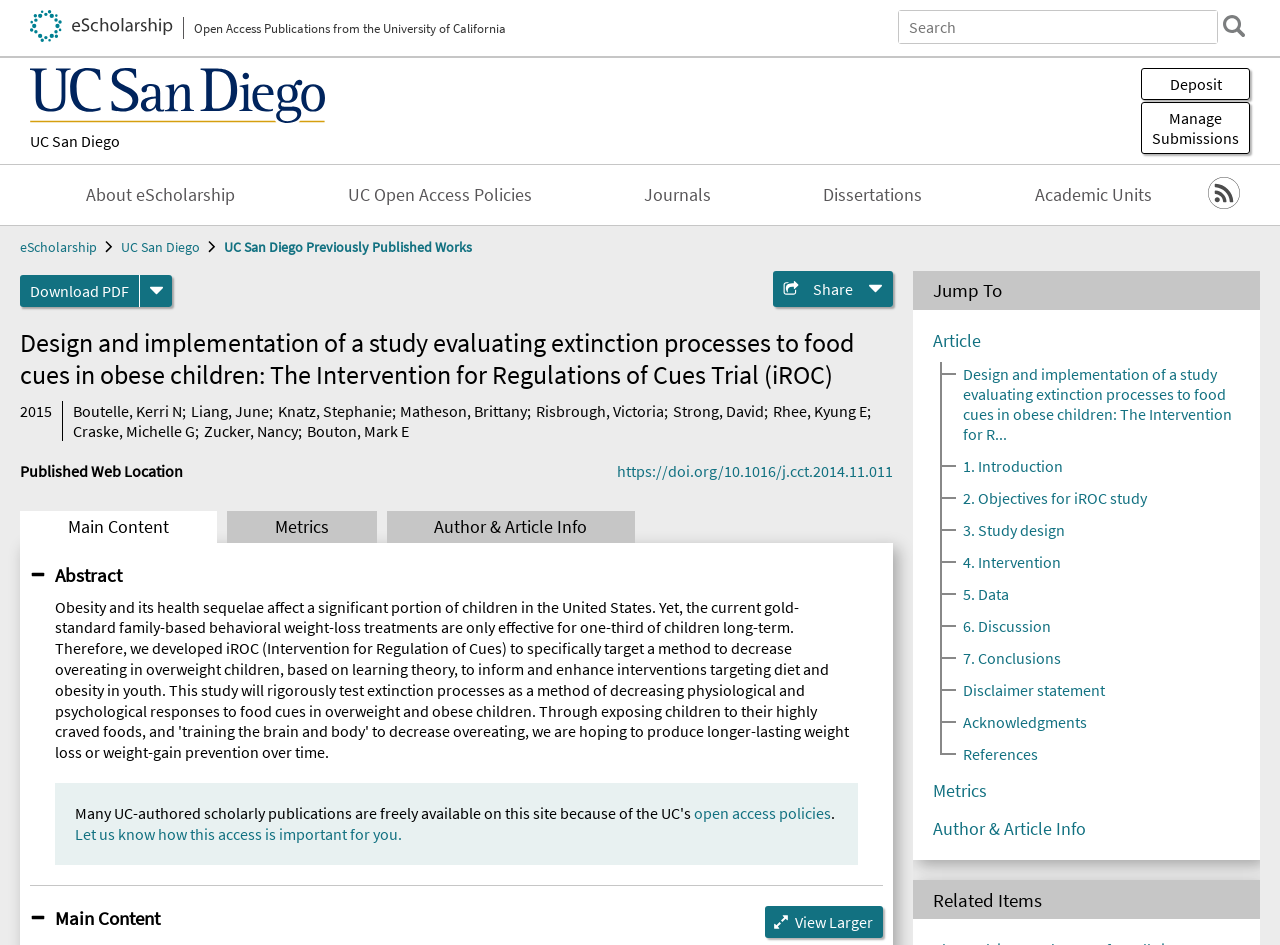Identify the coordinates of the bounding box for the element that must be clicked to accomplish the instruction: "Search eScholarship".

[0.702, 0.012, 0.951, 0.046]